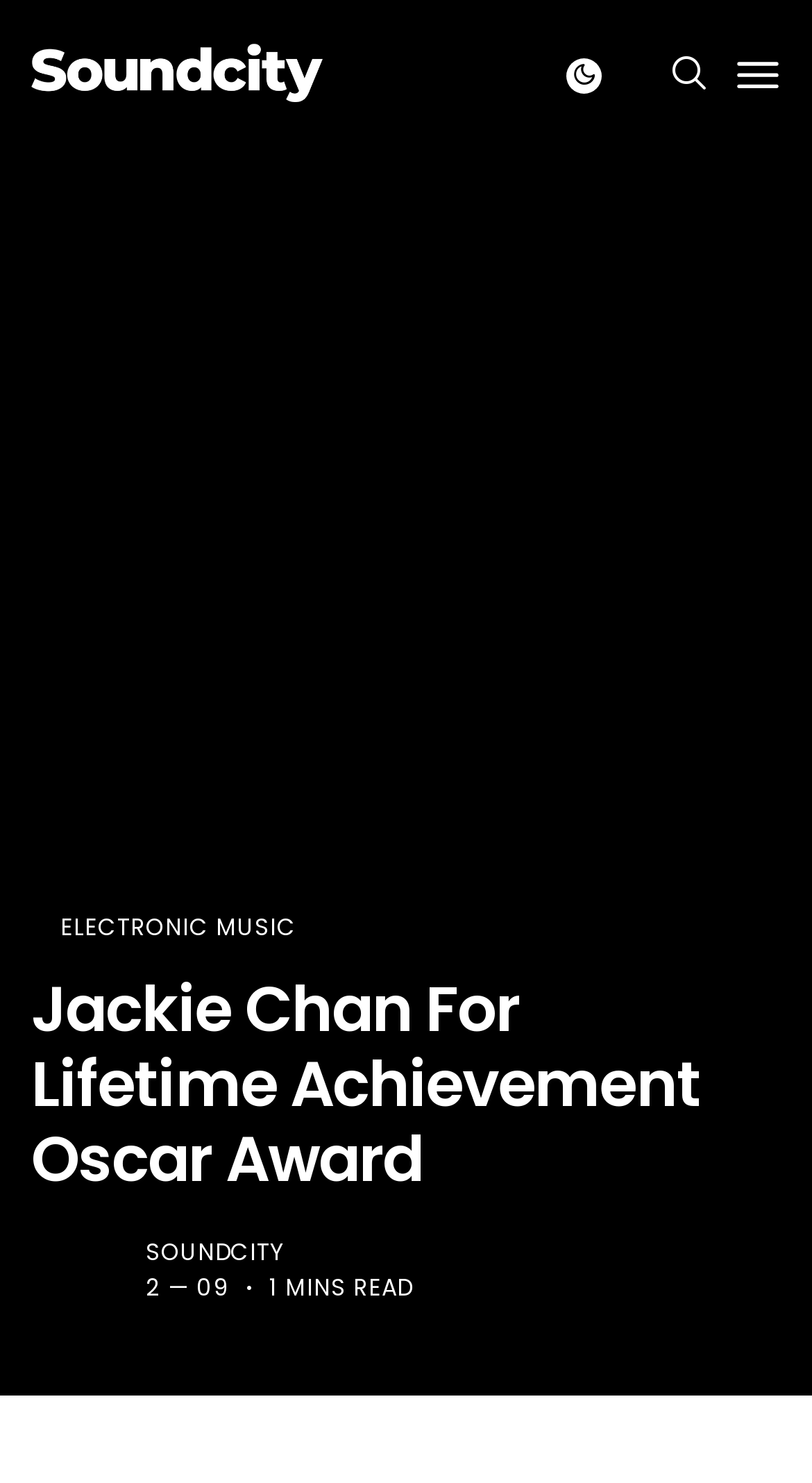Determine the bounding box for the HTML element described here: "Soundcity". The coordinates should be given as [left, top, right, bottom] with each number being a float between 0 and 1.

[0.179, 0.833, 0.351, 0.856]